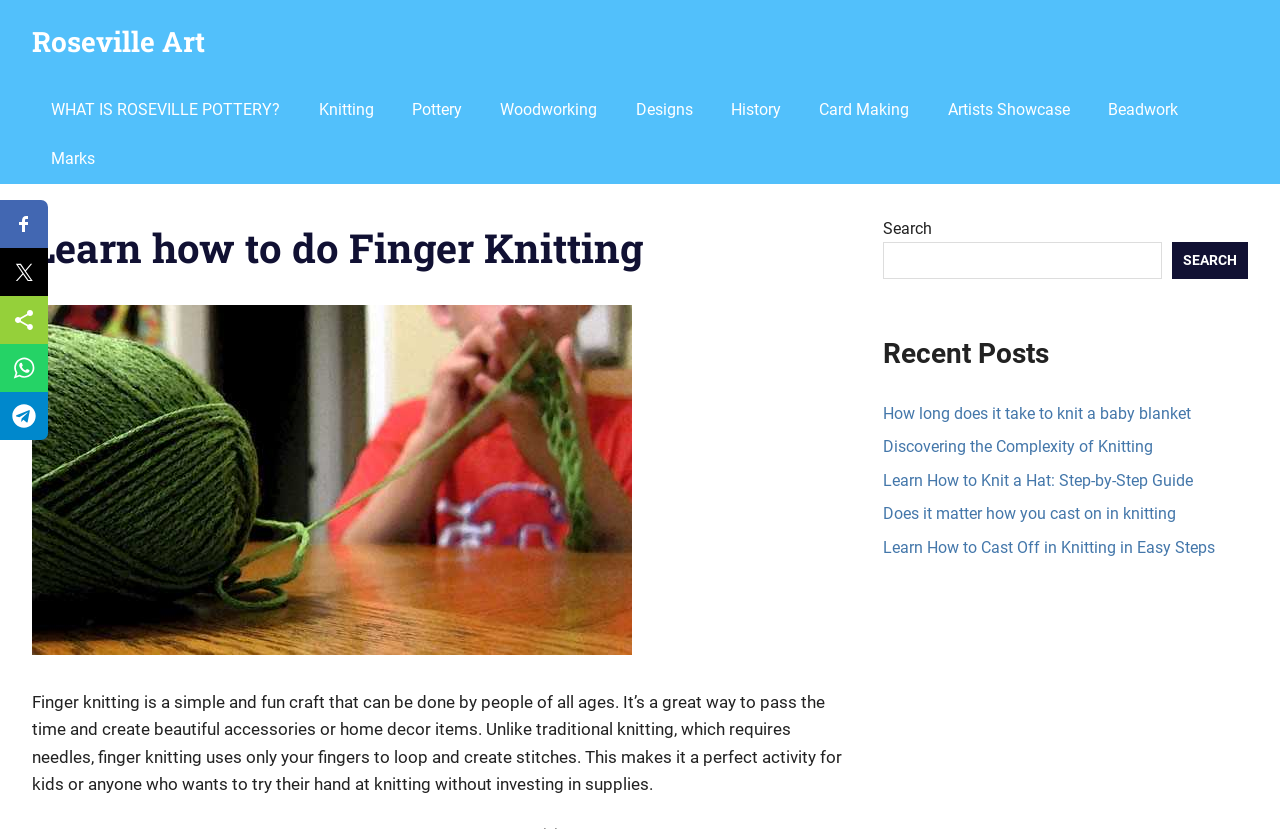What type of items can be created using finger knitting?
Answer the question with just one word or phrase using the image.

Accessories or home decor items